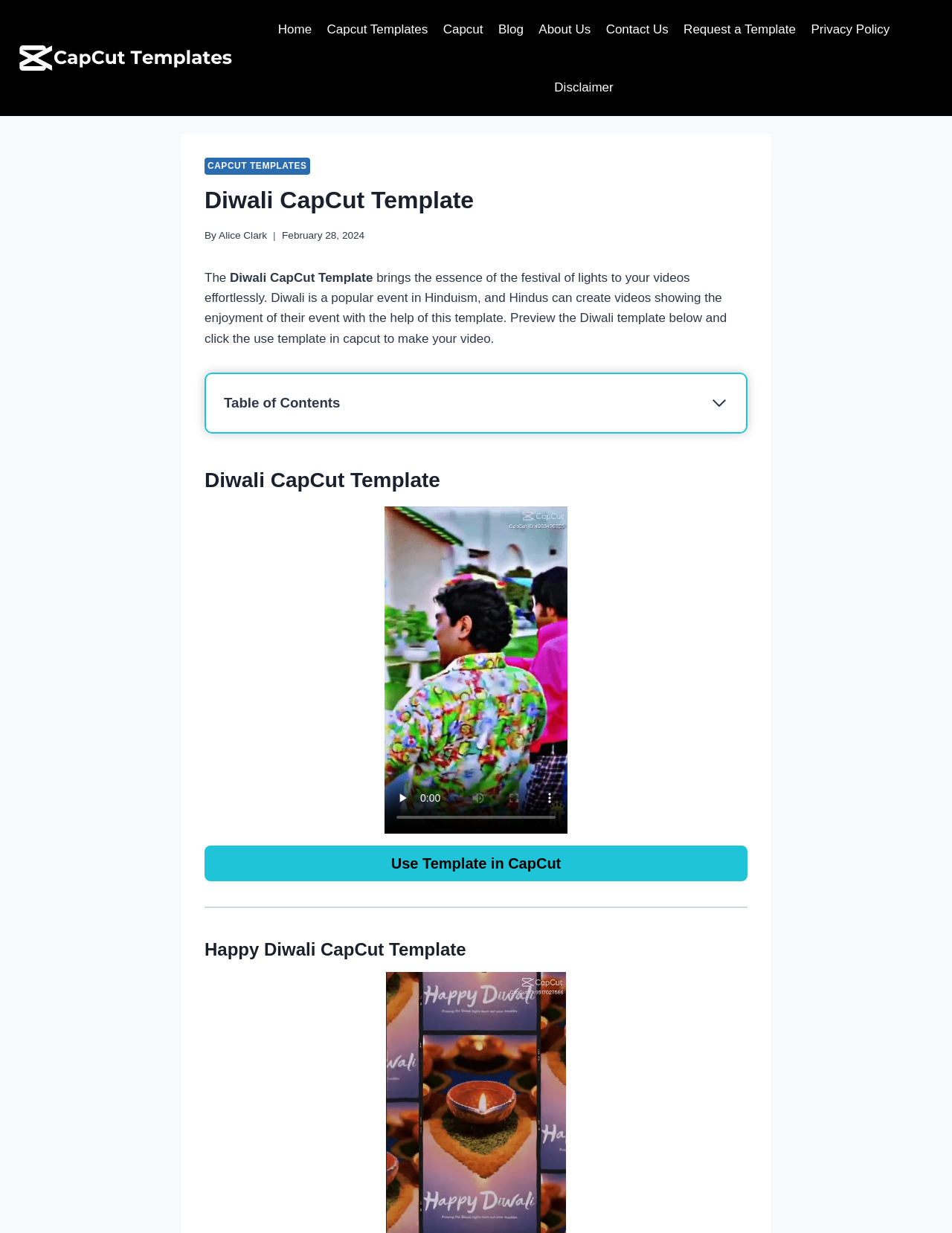Determine the bounding box coordinates of the target area to click to execute the following instruction: "Play the video."

[0.404, 0.632, 0.441, 0.661]